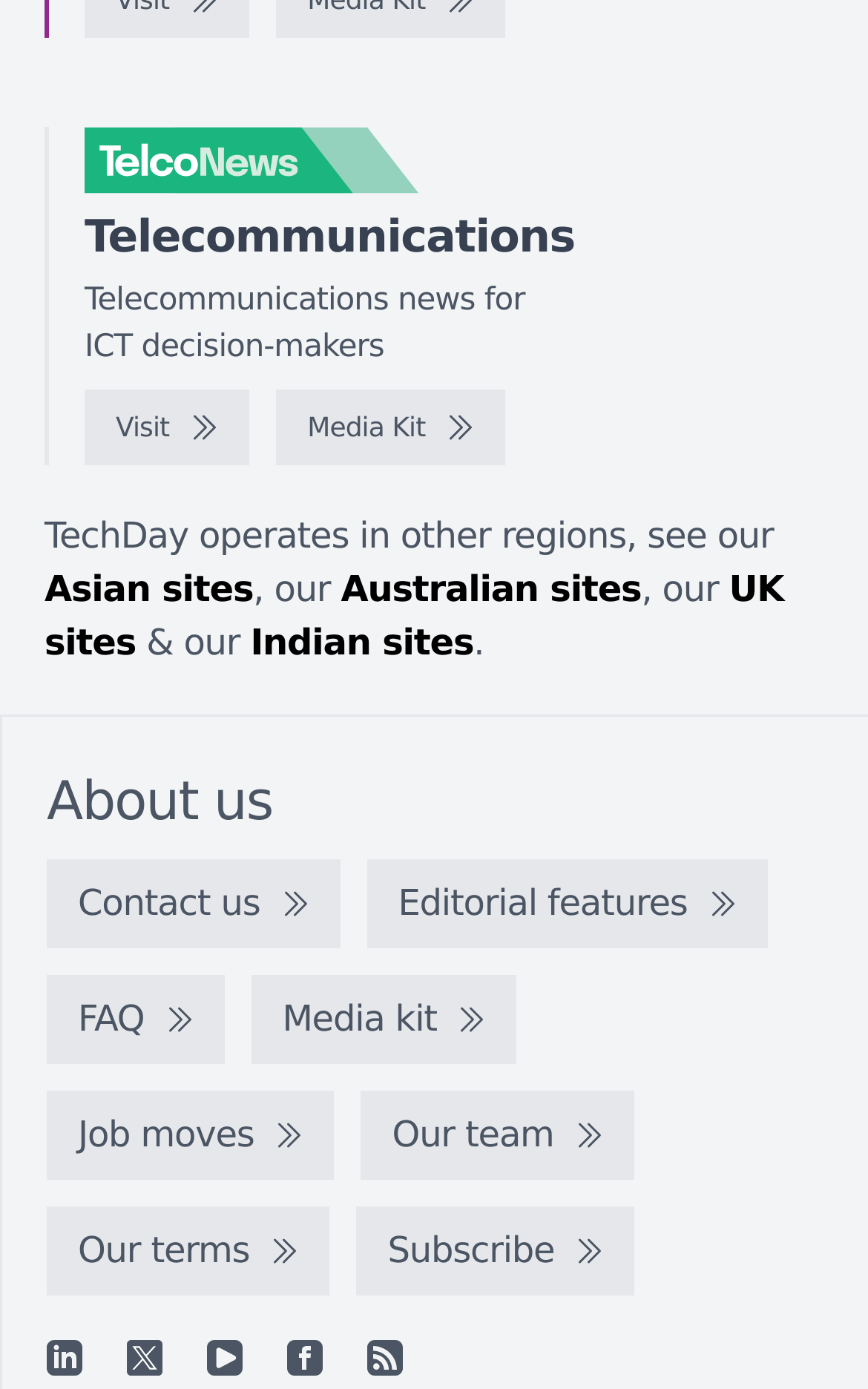Please locate the bounding box coordinates for the element that should be clicked to achieve the following instruction: "View Editorial features". Ensure the coordinates are given as four float numbers between 0 and 1, i.e., [left, top, right, bottom].

[0.423, 0.619, 0.884, 0.683]